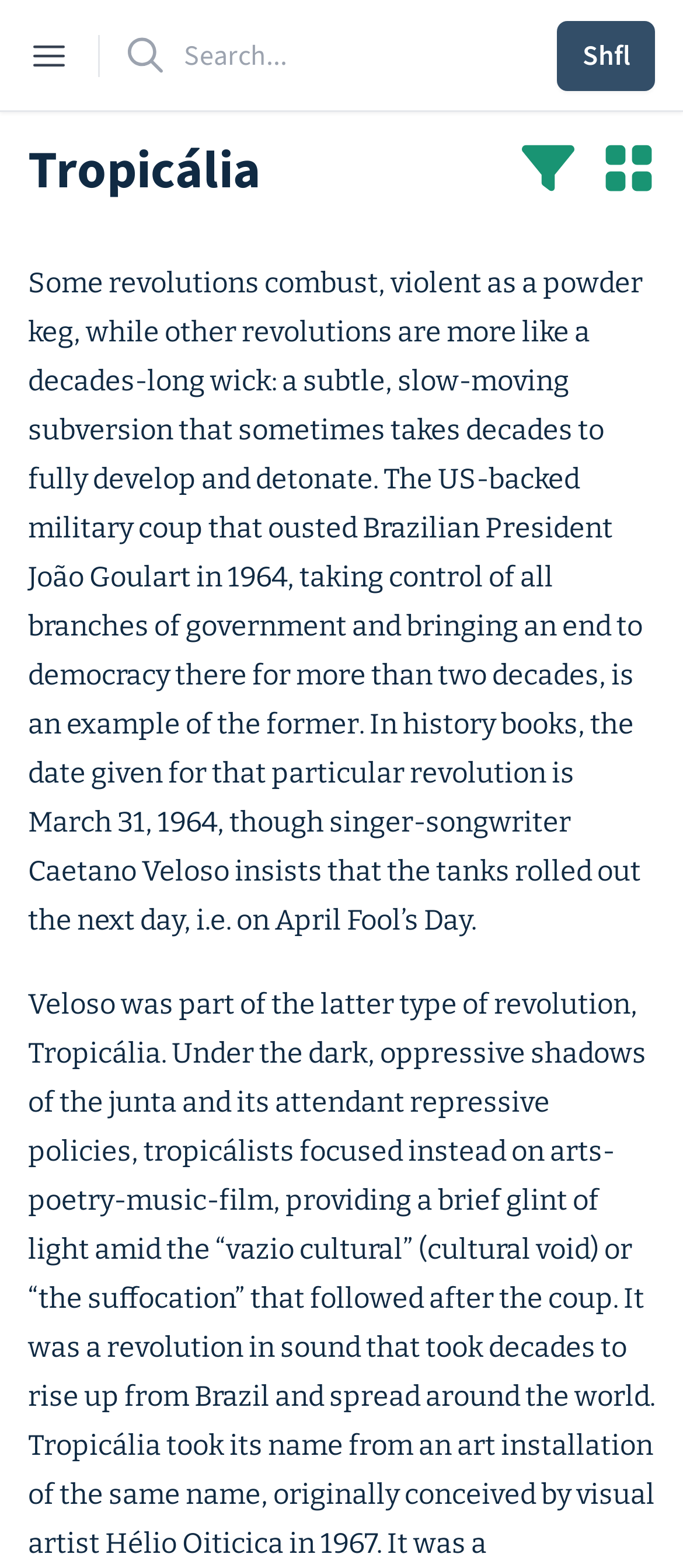What is the purpose of the searchbox?
Using the image as a reference, answer the question with a short word or phrase.

Search